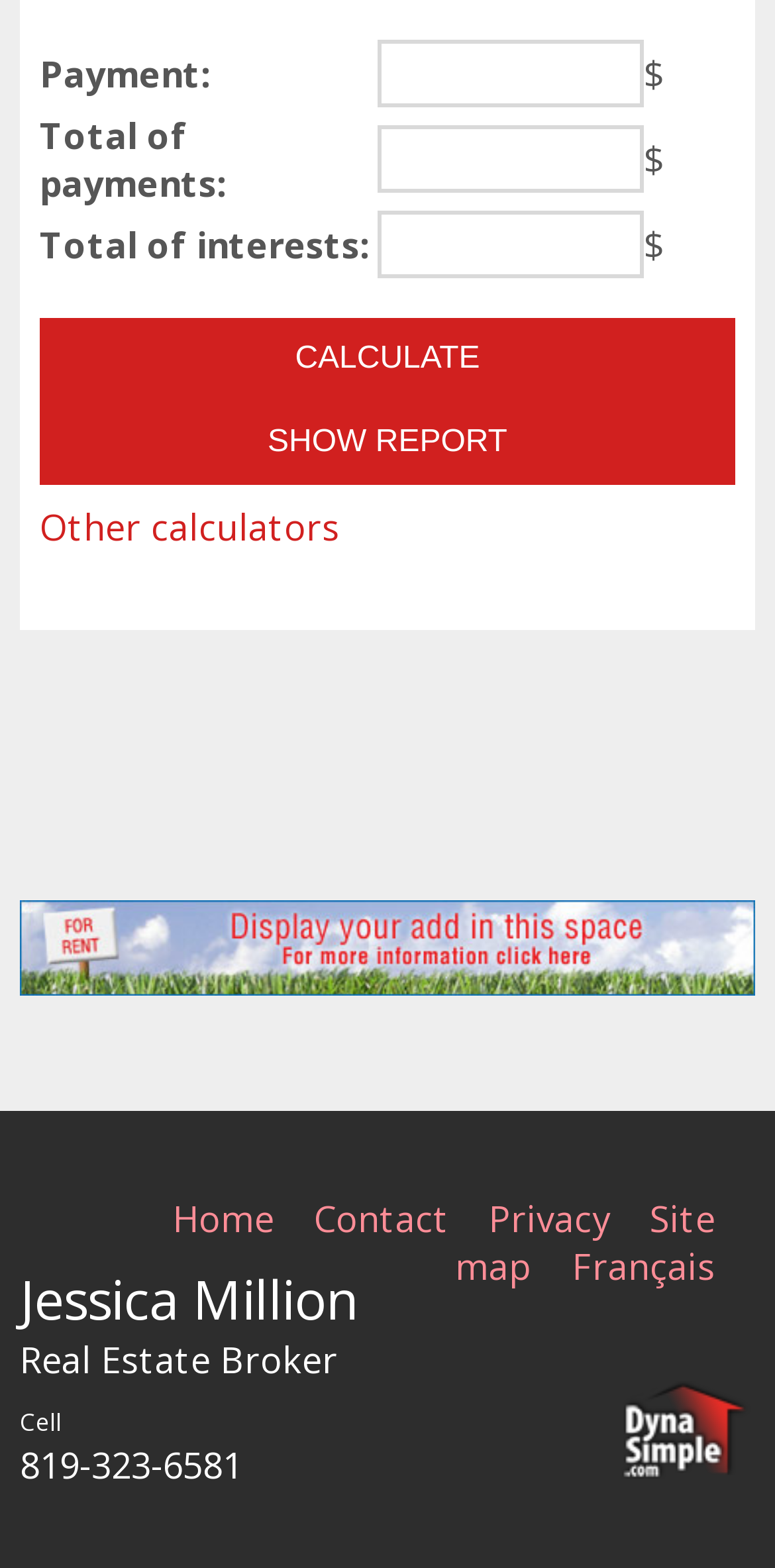Find the bounding box of the UI element described as follows: "Driveway Stakes".

None